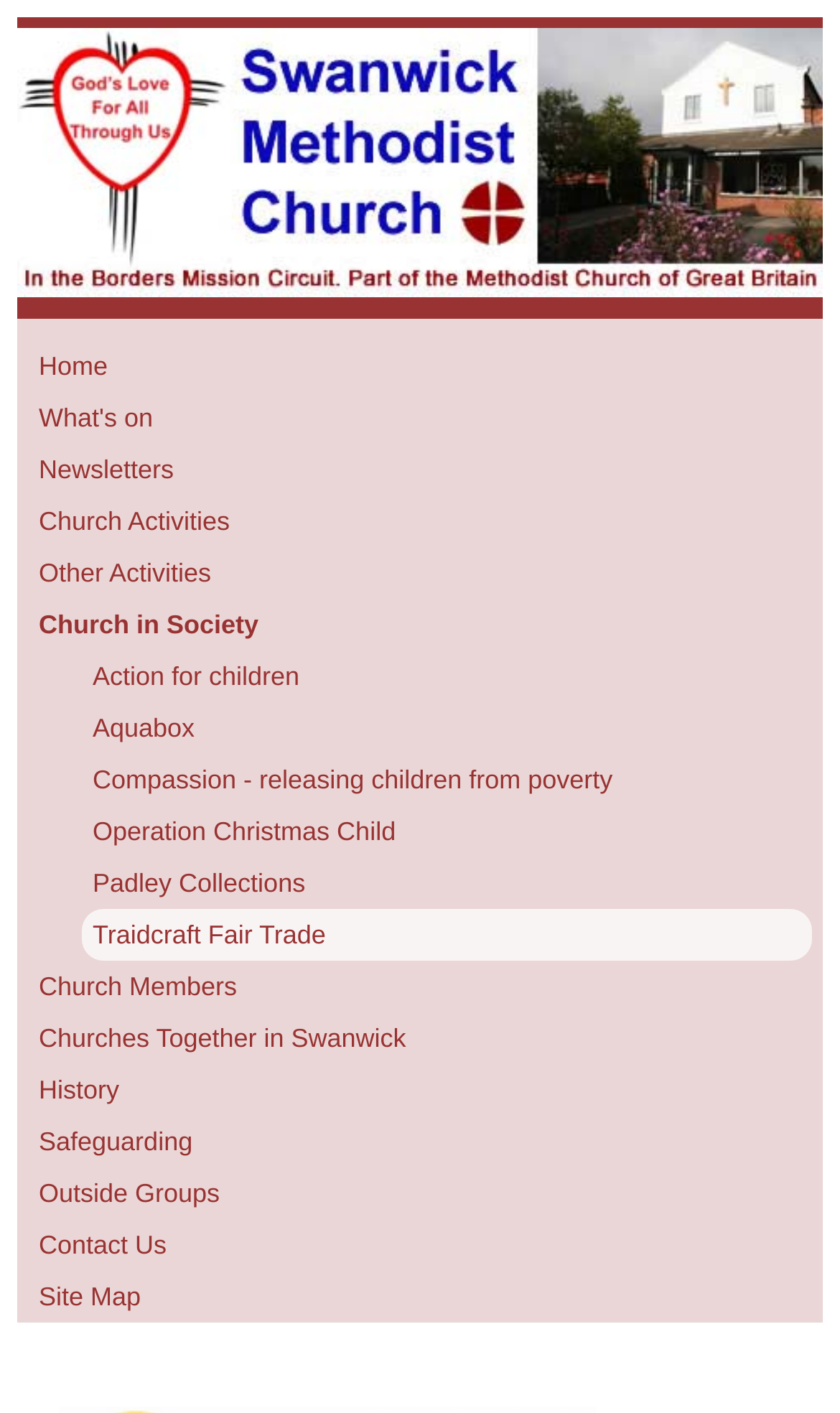Given the element description "alt="Home"" in the screenshot, predict the bounding box coordinates of that UI element.

None